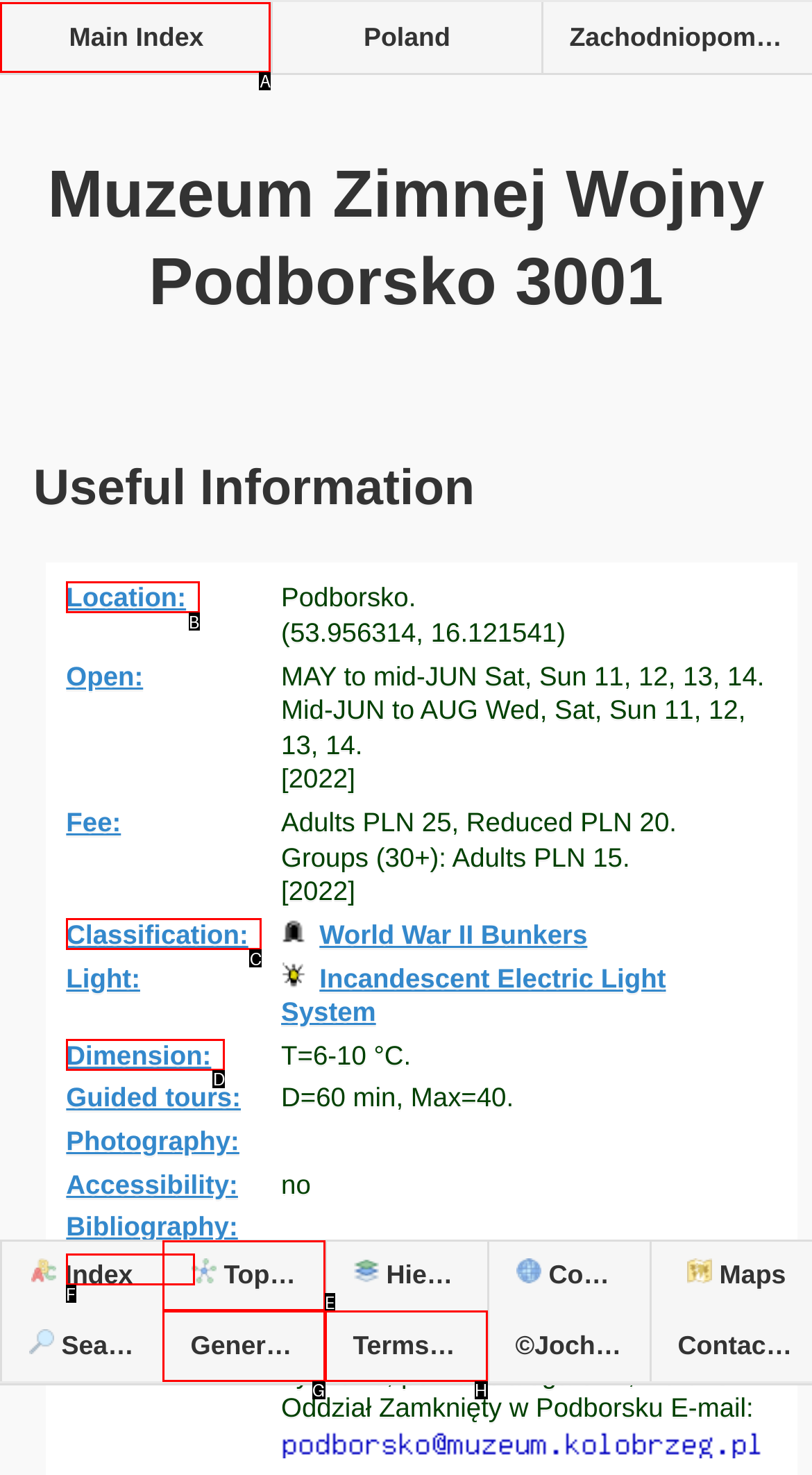Which HTML element among the options matches this description: Terms of Use? Answer with the letter representing your choice.

H